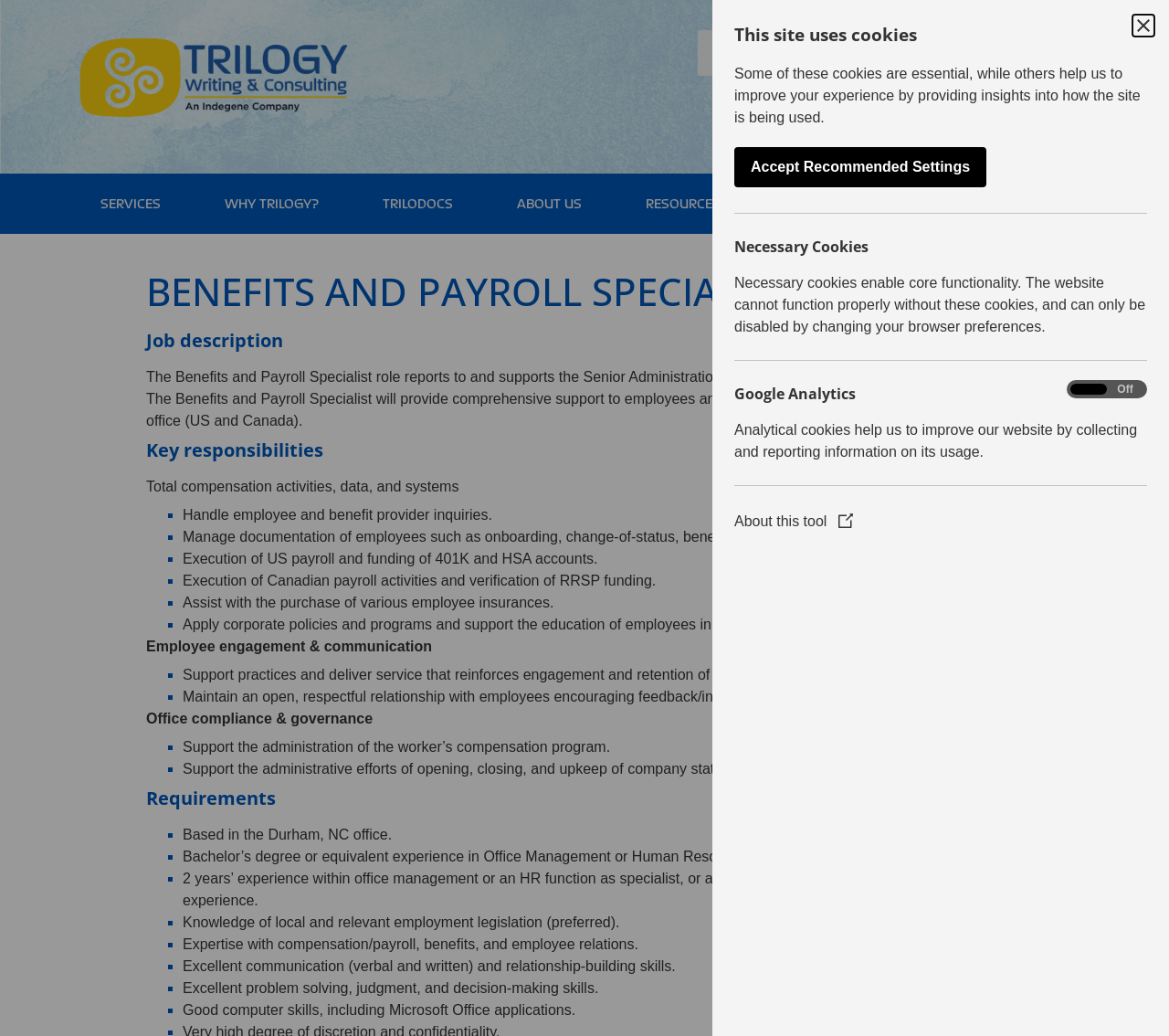For the element described, predict the bounding box coordinates as (top-left x, top-left y, bottom-right x, bottom-right y). All values should be between 0 and 1. Element description: TriloDocs

[0.304, 0.176, 0.419, 0.217]